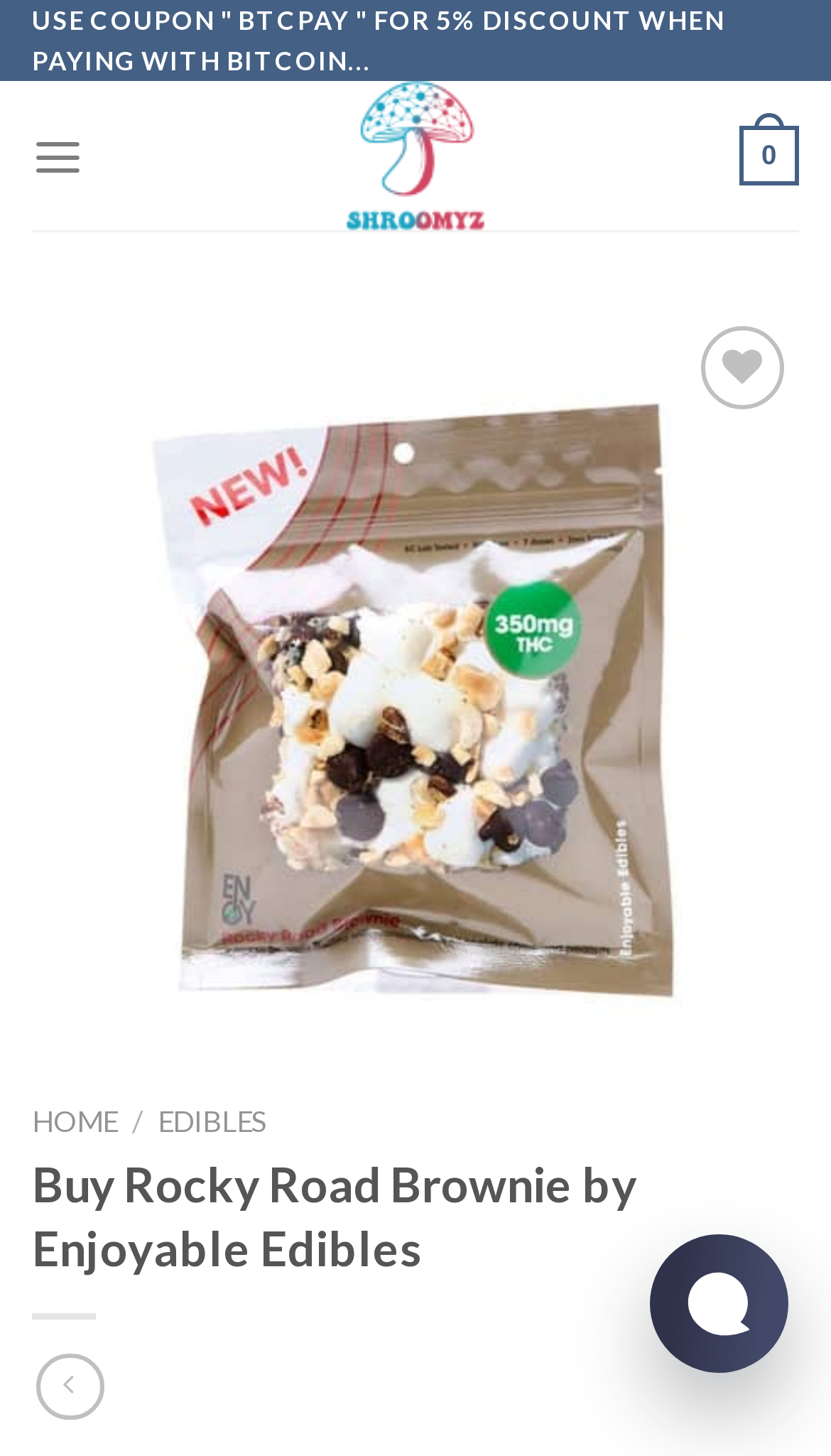Find the bounding box coordinates for the area that should be clicked to accomplish the instruction: "Click on the 'Psilocybin chocolate store' link".

[0.244, 0.056, 0.756, 0.159]